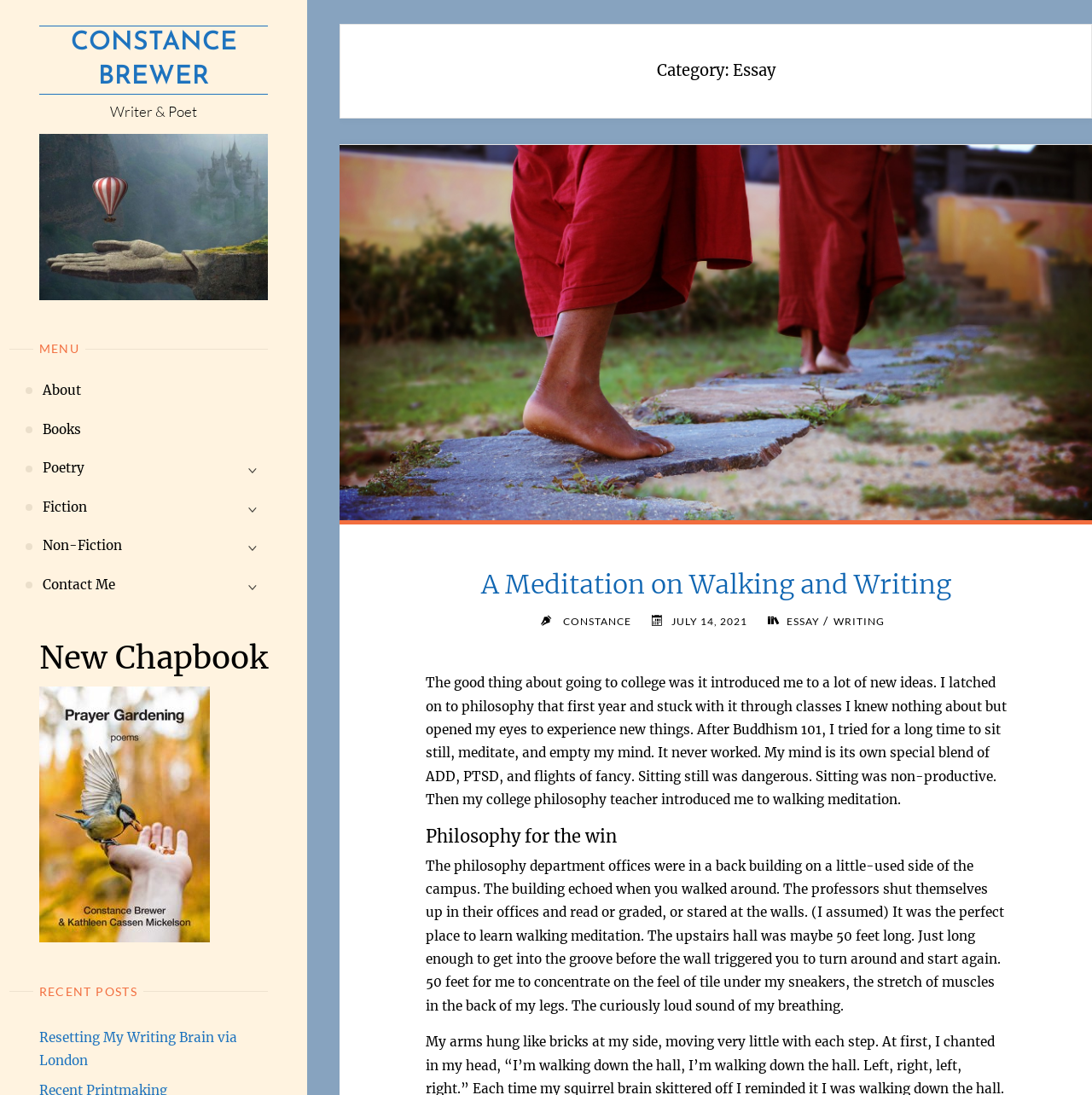Identify the bounding box coordinates of the clickable region to carry out the given instruction: "Click on the 'Prayer Gardening Cover' link".

[0.036, 0.735, 0.192, 0.75]